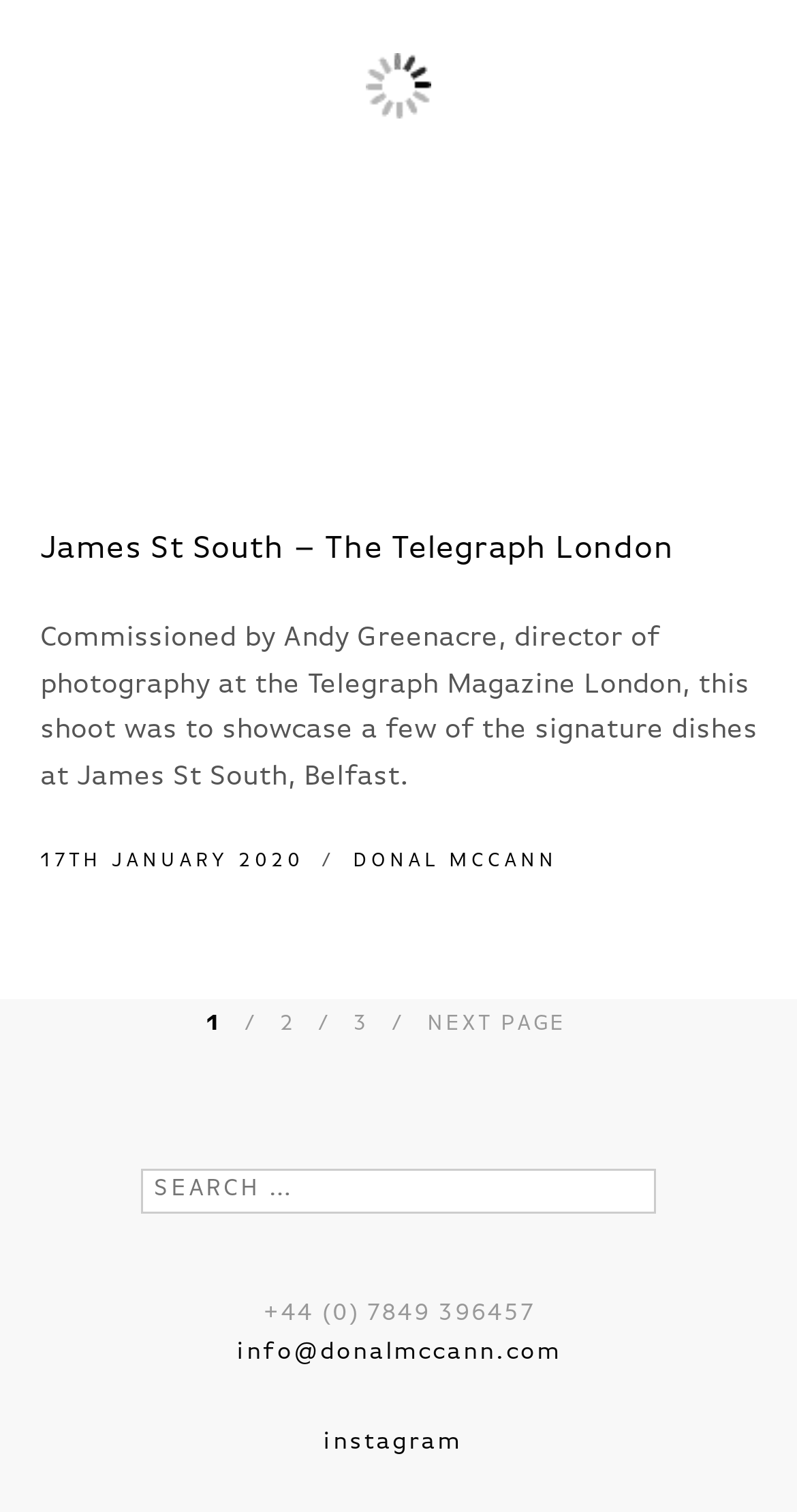Find the bounding box coordinates for the area you need to click to carry out the instruction: "Go to CLOTHING category". The coordinates should be four float numbers between 0 and 1, indicated as [left, top, right, bottom].

None